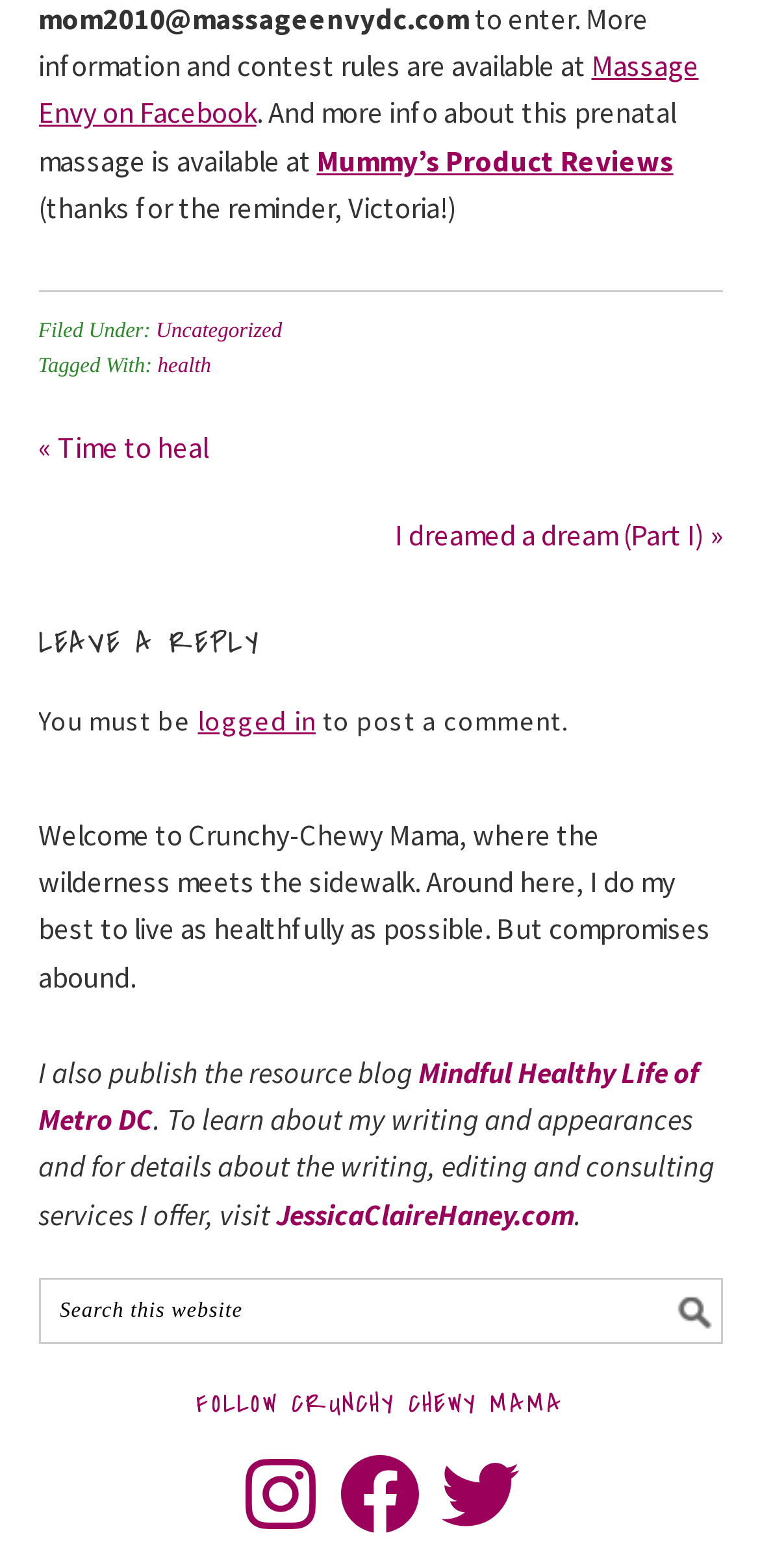Can you find the bounding box coordinates of the area I should click to execute the following instruction: "Leave a reply"?

[0.05, 0.394, 0.95, 0.426]